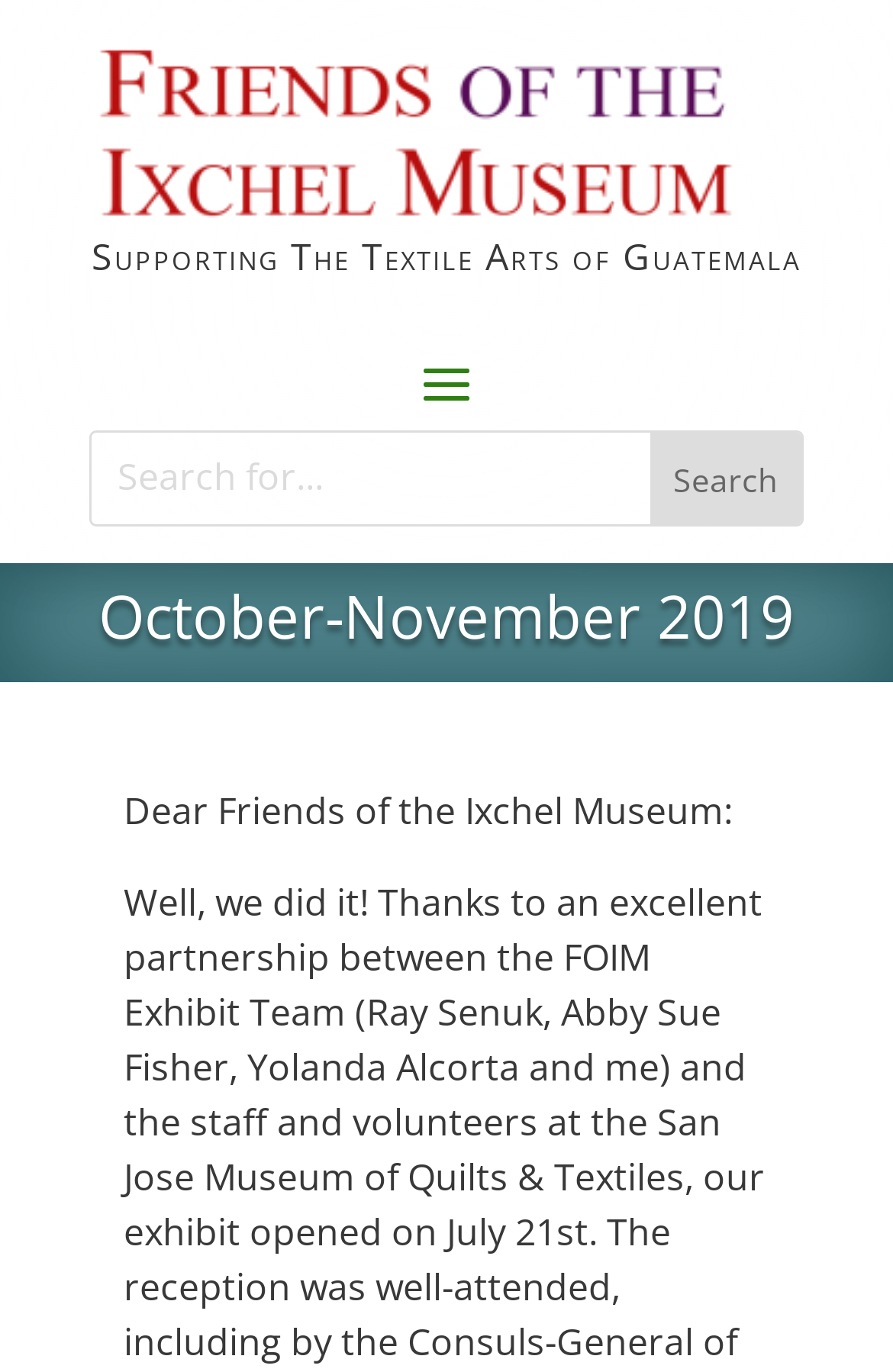Create a detailed narrative of the webpage’s visual and textual elements.

The webpage appears to be a newsletter or update from the Friends of the Ixchel Museum, with a focus on the October-November 2019 period. At the top of the page, there is a link, followed by a heading that reads "Supporting The Textile Arts of Guatemala". 

Below this heading, a search bar is located, consisting of a textbox with a default text "Search for..." and a "Search" button to its right. 

Further down the page, a heading "October-November 2019" is displayed, followed by a paragraph of text that starts with "Dear Friends of the Ixchel Museum:". This paragraph likely contains the main content of the newsletter or update.